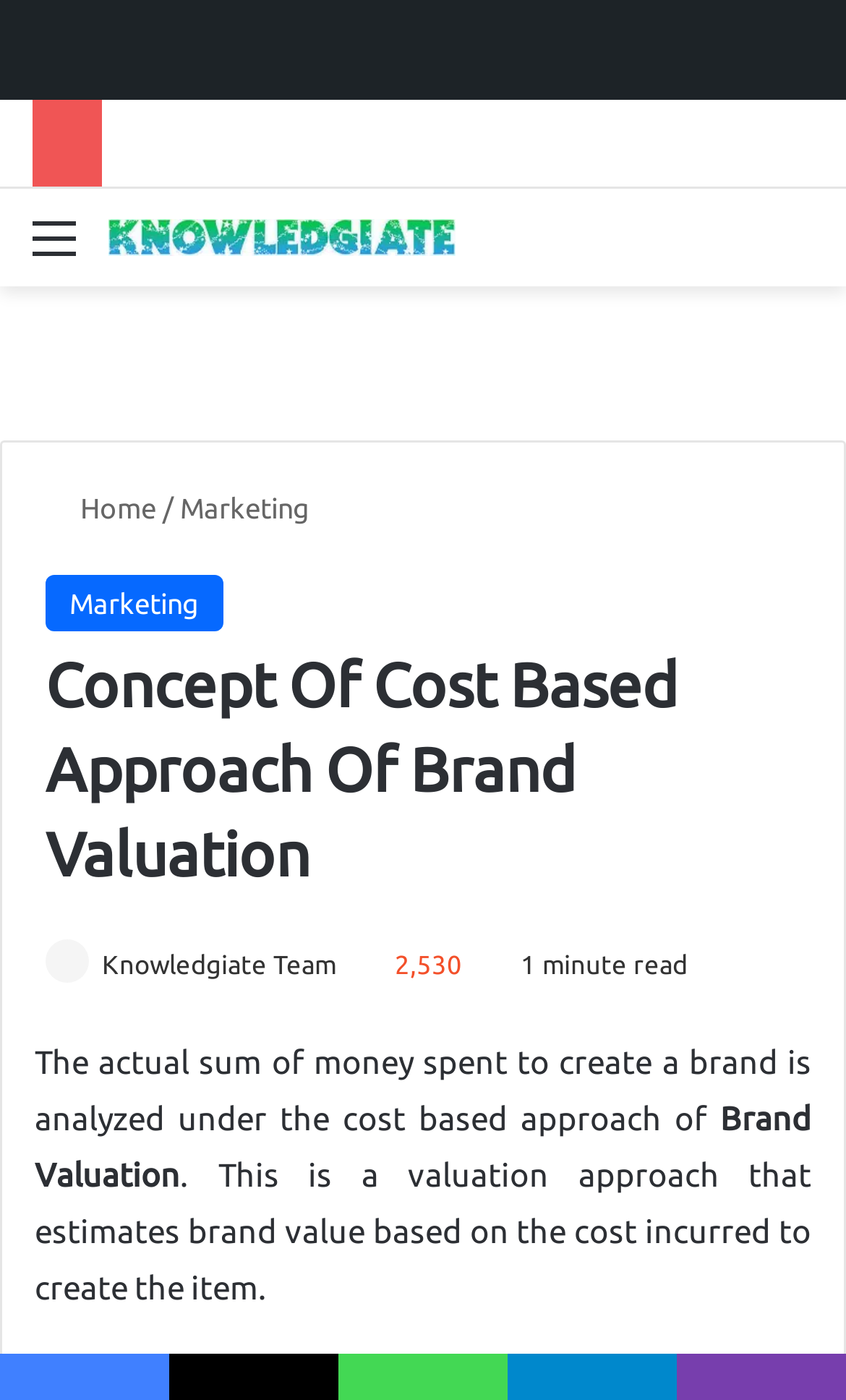Provide a one-word or brief phrase answer to the question:
What is the name of the blog?

Business Finance and Accounting Blog